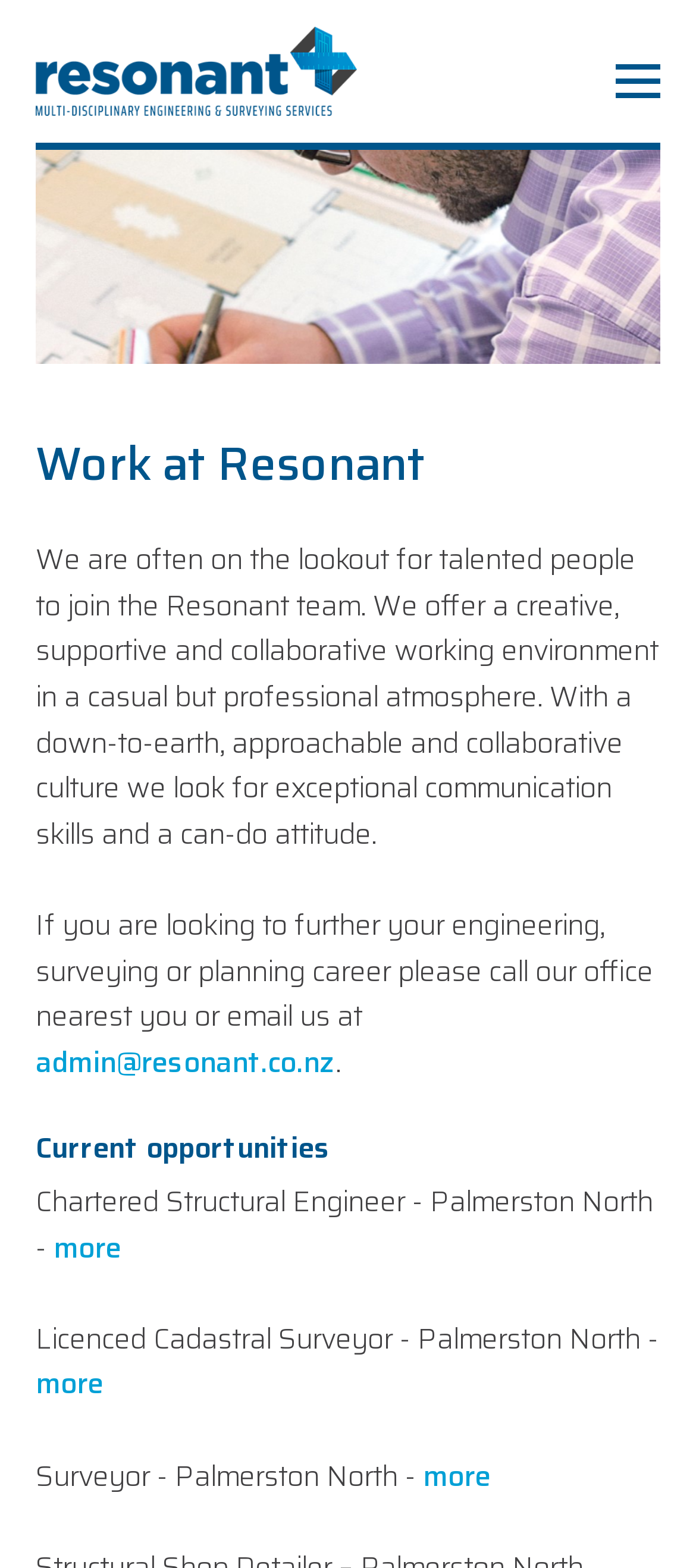What is the atmosphere of the company's working environment?
Using the image as a reference, answer the question with a short word or phrase.

casual but professional